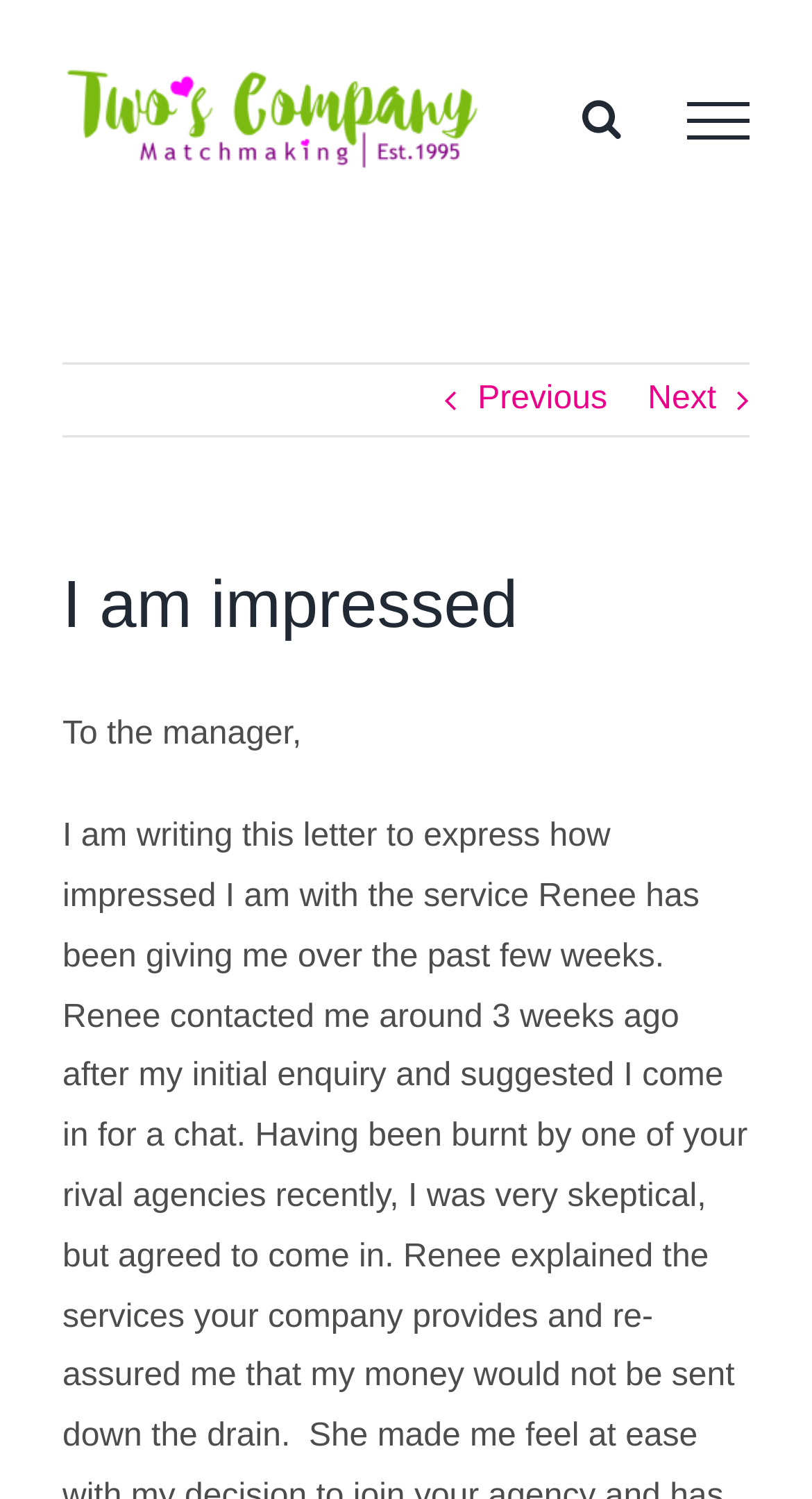Mark the bounding box of the element that matches the following description: "Next".

[0.798, 0.243, 0.882, 0.29]